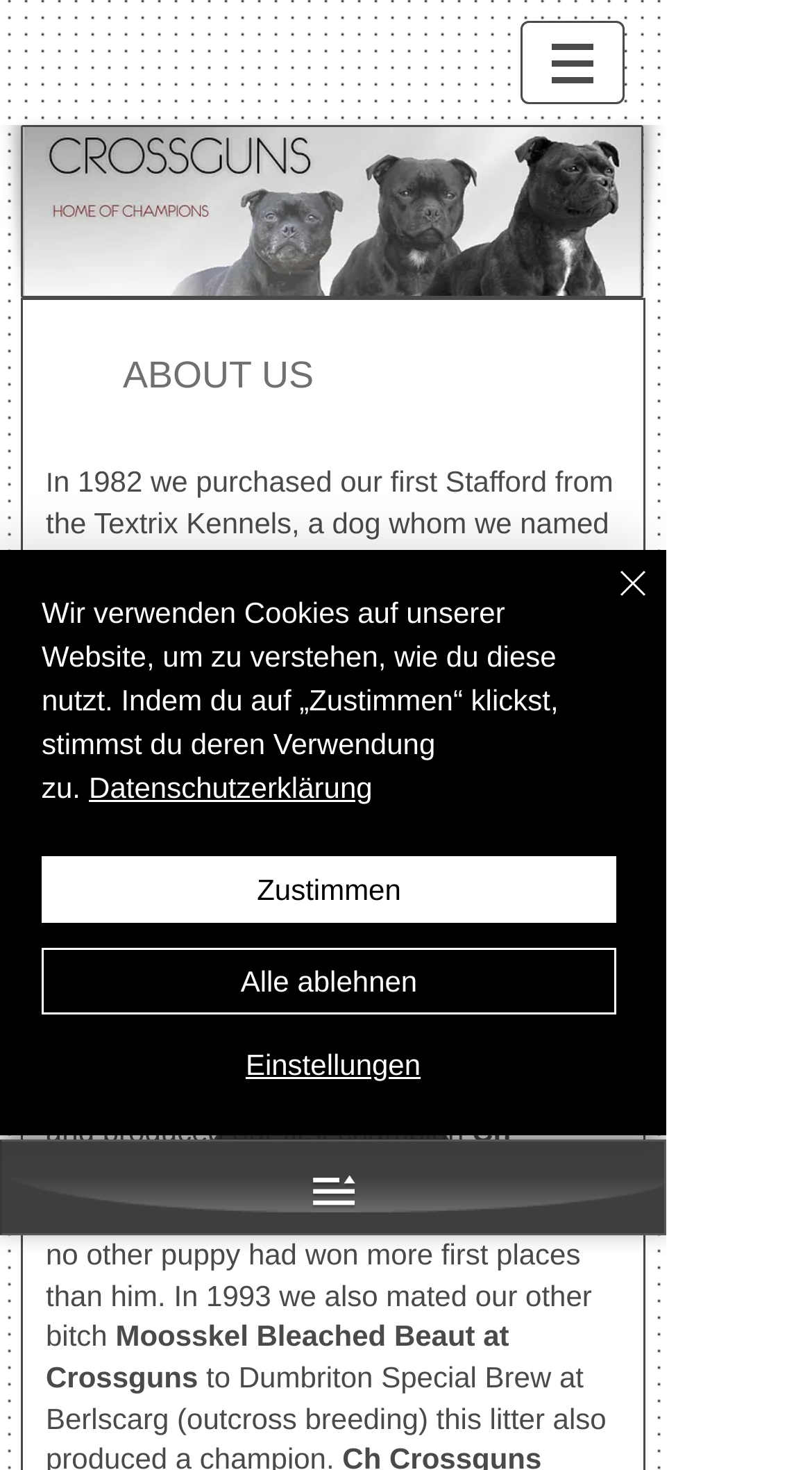Based on the element description Datenschutzerklärung, identify the bounding box coordinates for the UI element. The coordinates should be in the format (top-left x, top-left y, bottom-right x, bottom-right y) and within the 0 to 1 range.

[0.109, 0.524, 0.459, 0.547]